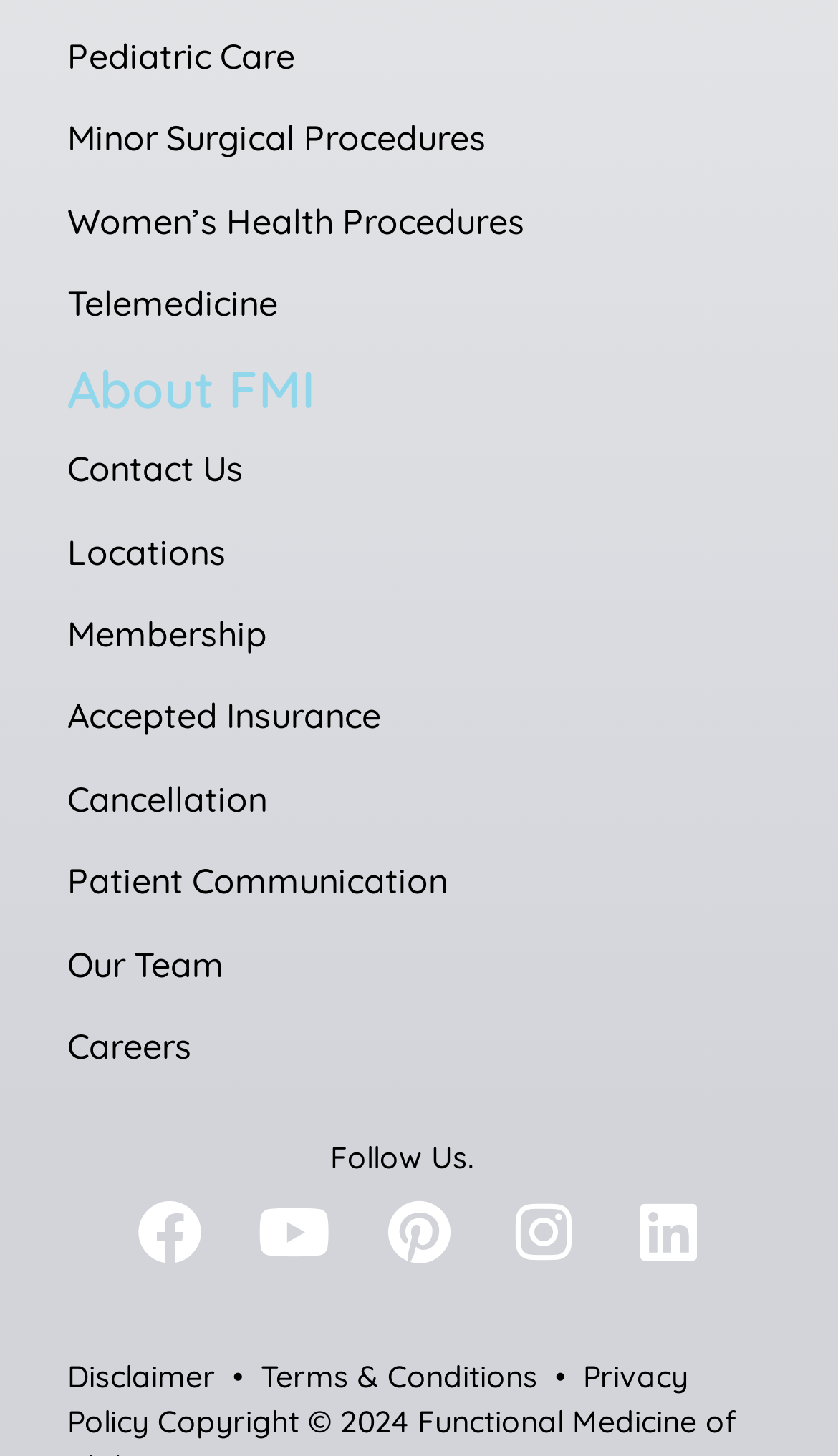Look at the image and give a detailed response to the following question: How many links are there in the footer section?

At the bottom of the webpage, I can see four links: Disclaimer, Terms & Conditions, Privacy Policy, and a separator, which indicates that there are 4 links in the footer section.